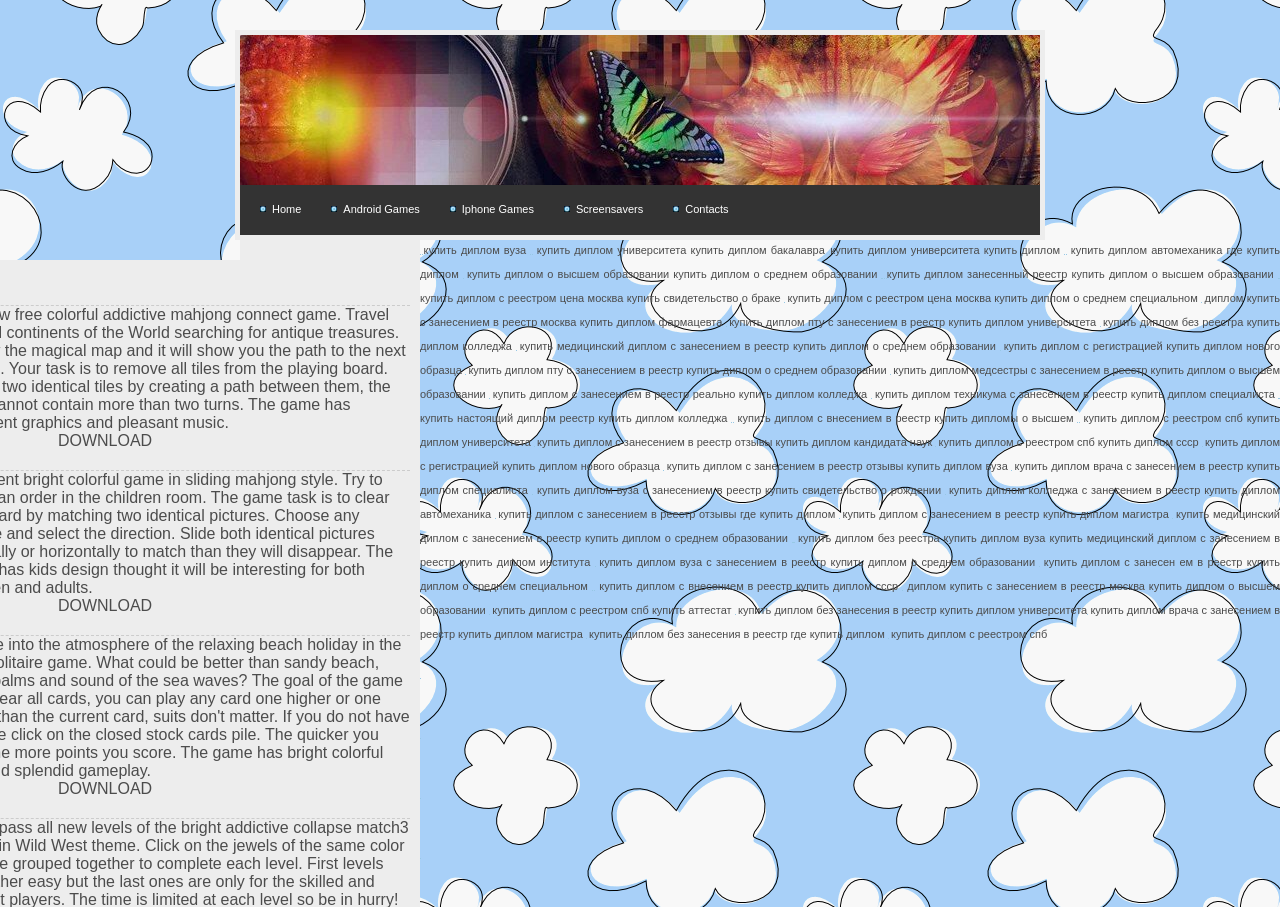How many links are there on the top of the webpage?
Look at the image and respond with a one-word or short phrase answer.

5